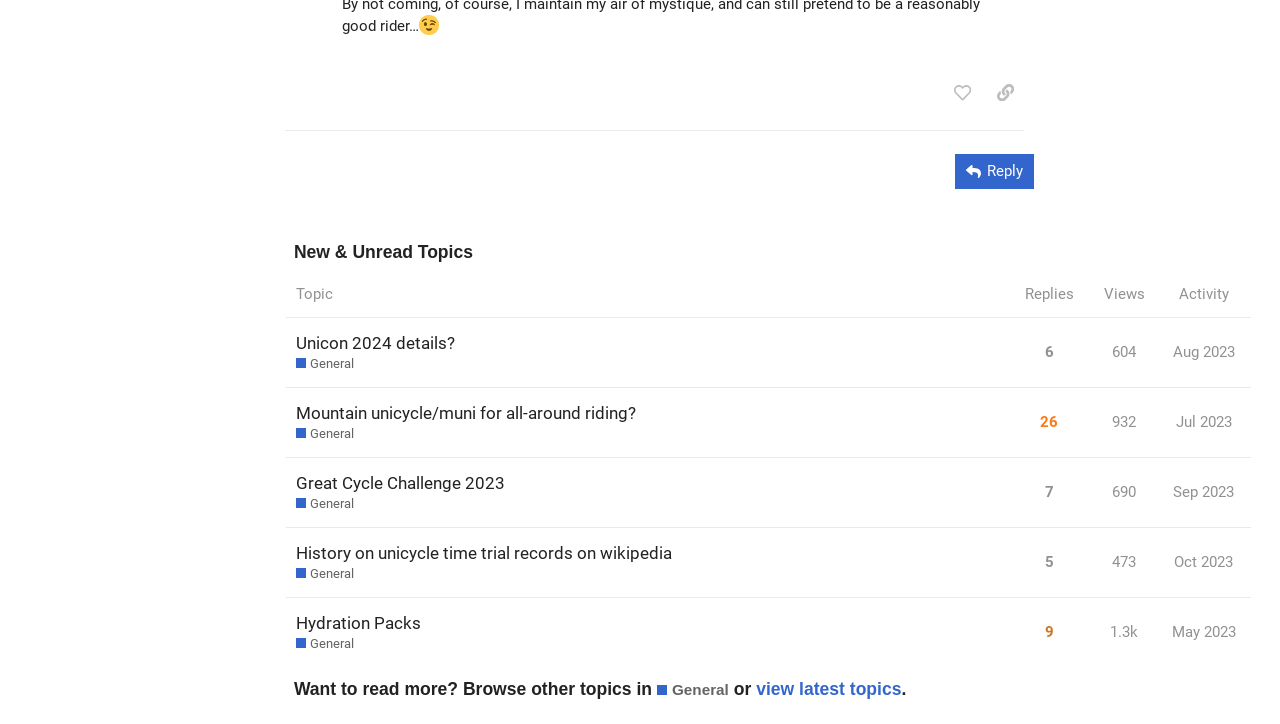When was the last topic posted?
Please provide a comprehensive and detailed answer to the question.

I looked at the last row in the table with the topic list and found the link 'Oct 2023' which indicates the posting date of the last topic.